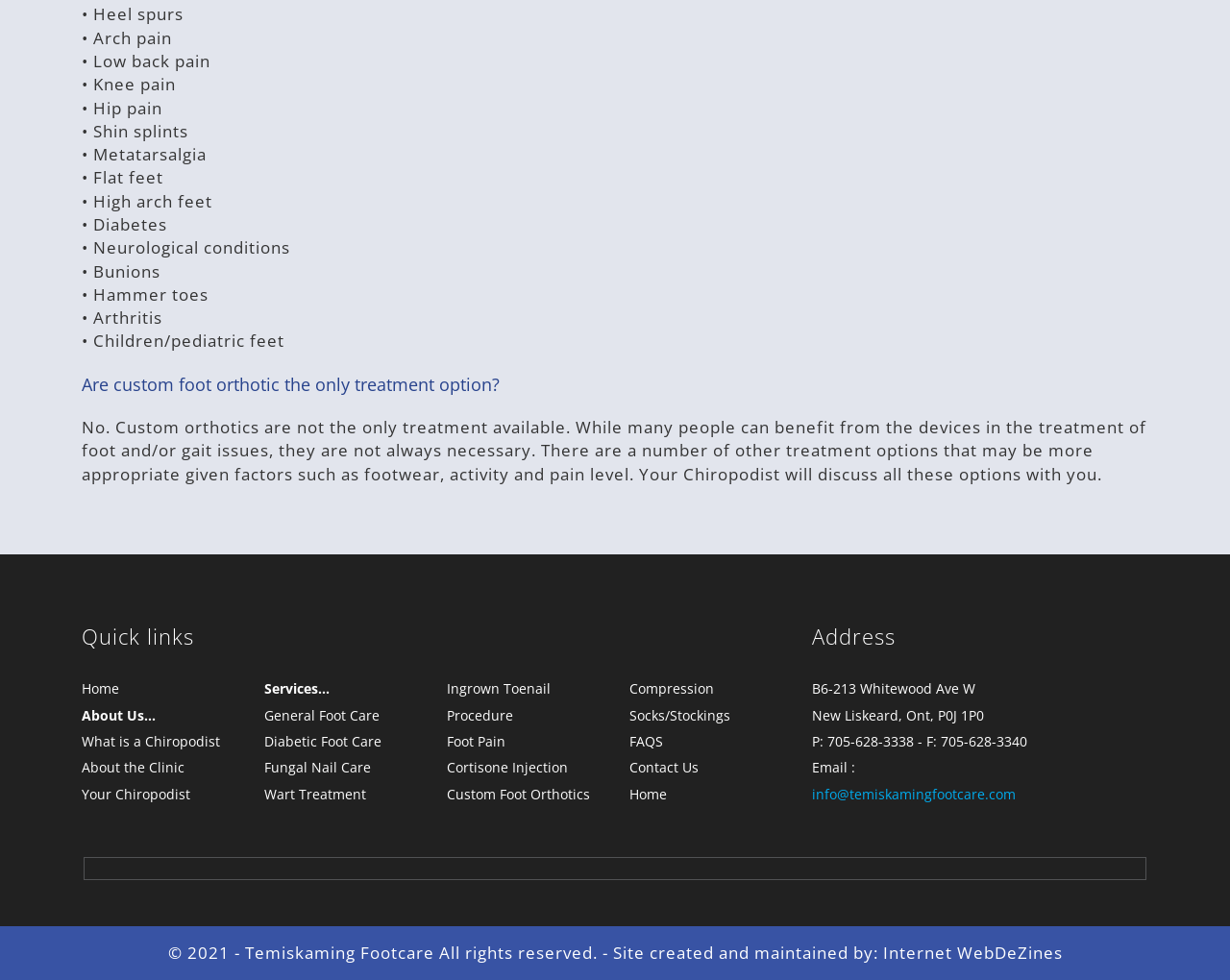What is the purpose of custom foot orthotics?
From the screenshot, provide a brief answer in one word or phrase.

To treat foot and/or gait issues